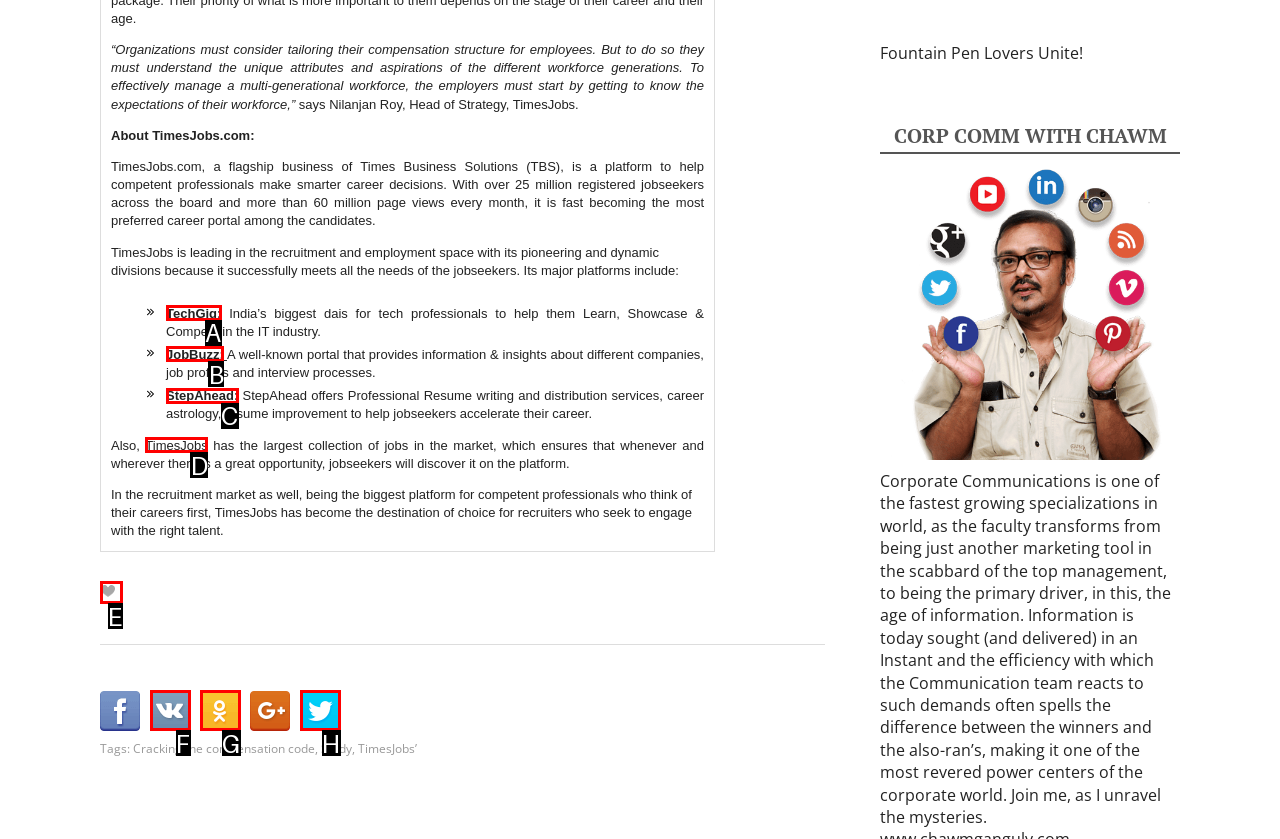What letter corresponds to the UI element to complete this task: Click on TechGig link
Answer directly with the letter.

A